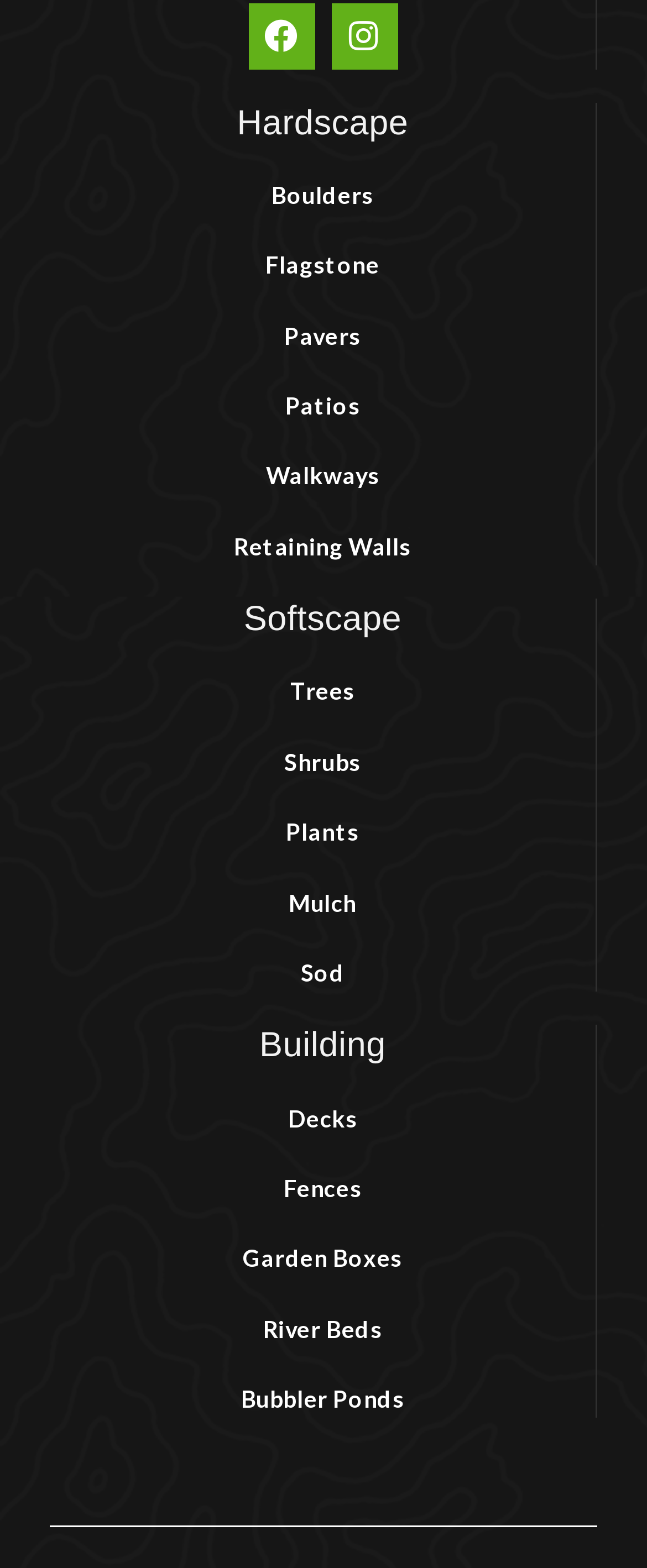Identify the bounding box coordinates for the element you need to click to achieve the following task: "explore Operational Support System Integration". The coordinates must be four float values ranging from 0 to 1, formatted as [left, top, right, bottom].

None